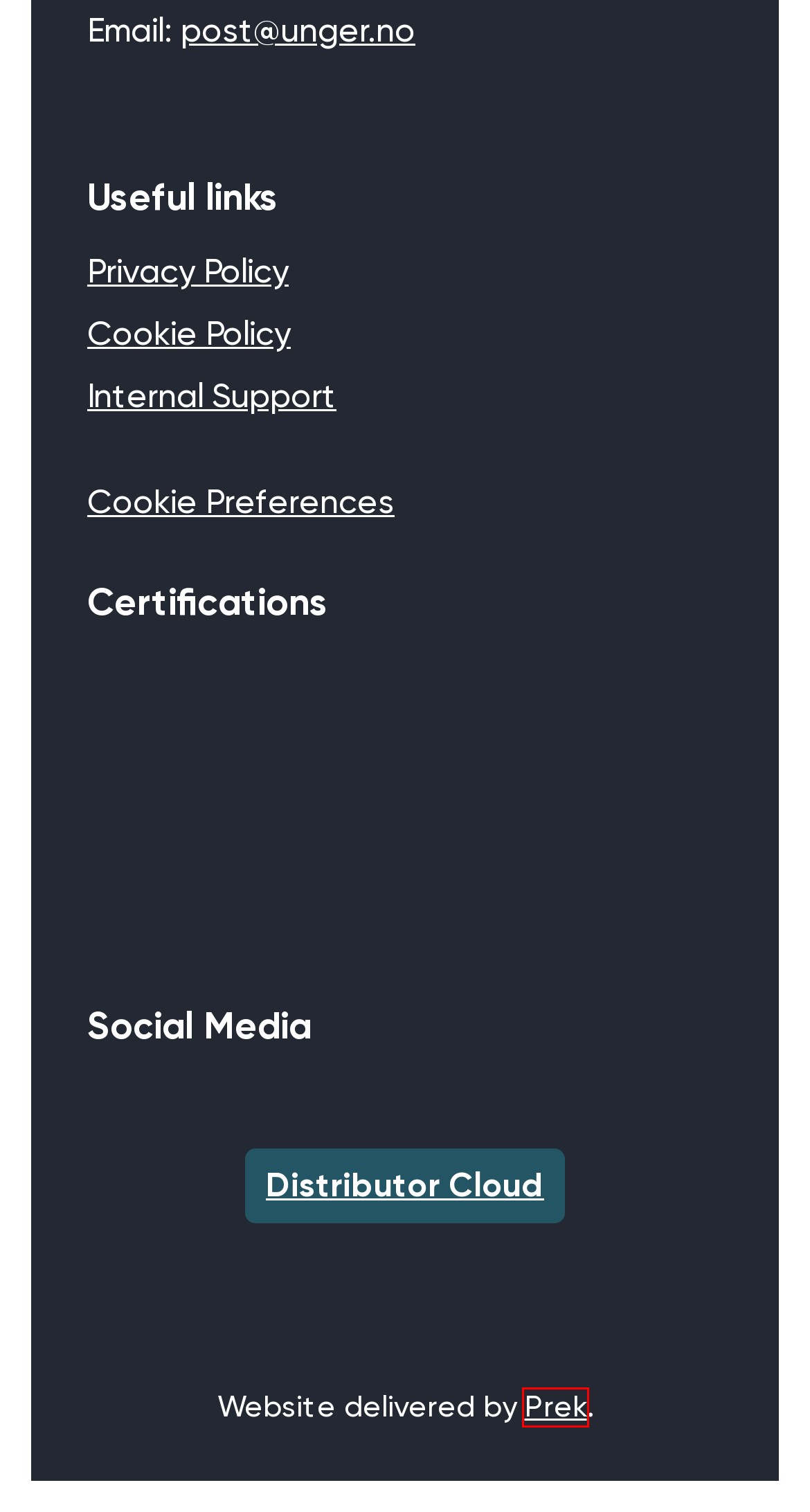After examining the screenshot of a webpage with a red bounding box, choose the most accurate webpage description that corresponds to the new page after clicking the element inside the red box. Here are the candidates:
A. TeamViewer
B. Cookie Policy - Unger Fabrikker AS
C. Privacy Policy - Unger Fabrikker AS
D. SAINT LUCY’S DAY AT UNGER - Unger Fabrikker AS
E. Distributor Cloud - Unger Fabrikker AS
F. UNGER PRESENTS THE NEW BRAND & MARKETING STRATEGIES AT NÆRINGSFORENINGEN 2023  - Unger Fabrikker AS
G. Et kommunikasjonsbyrå med bredde & kvalitet • Prek.no
H. Celebrating two years without injury causing absence from work! - Unger Fabrikker AS

G